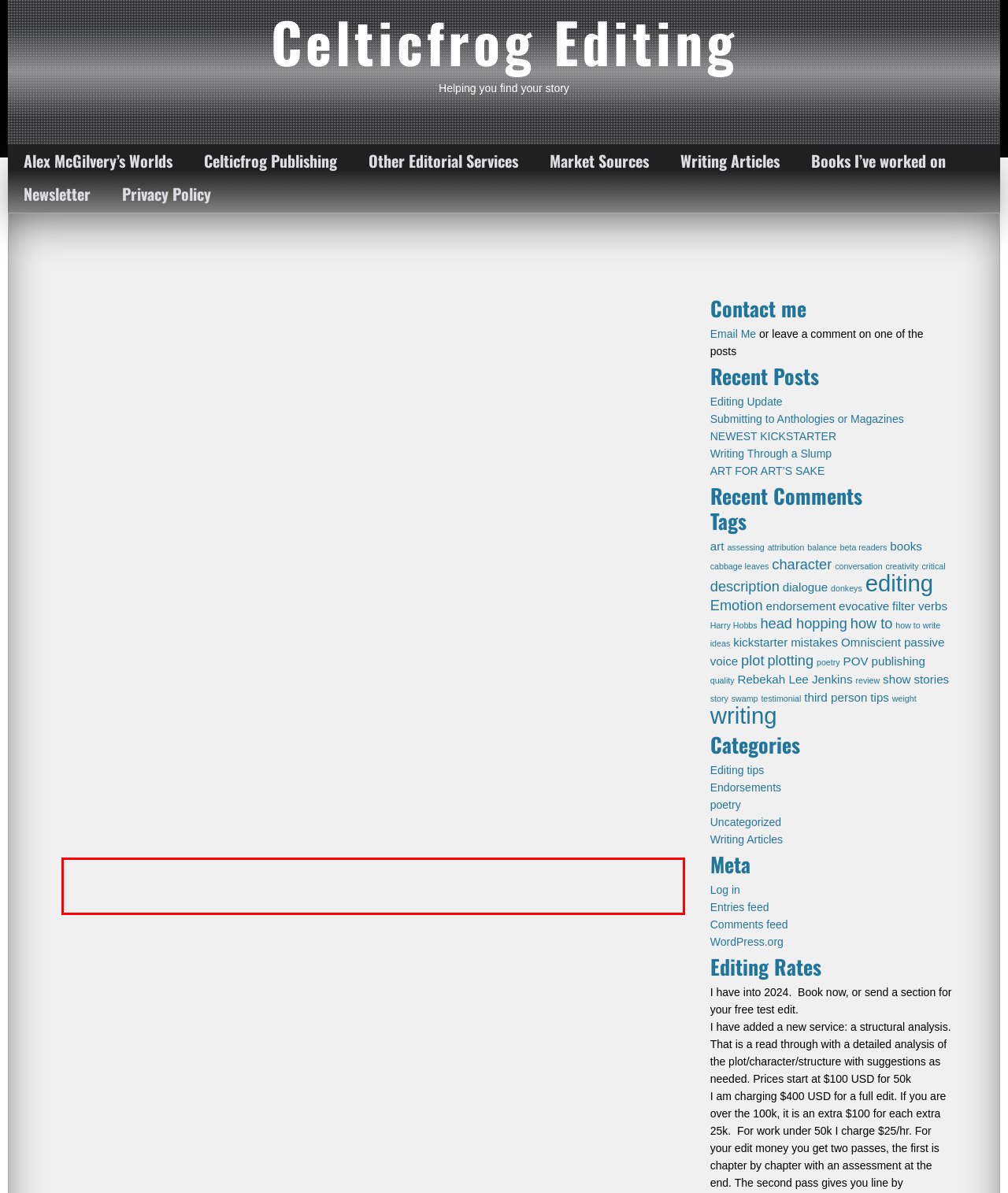Please recognize and transcribe the text located inside the red bounding box in the webpage image.

Like everything else, suspense needs to serve the story. If the object of suspense doesn’t matter in the end, there is no pay off and the reader will be disappointed. If you don’t work on building up the tension around an object, it won’t carry the weight it needs at the climax.